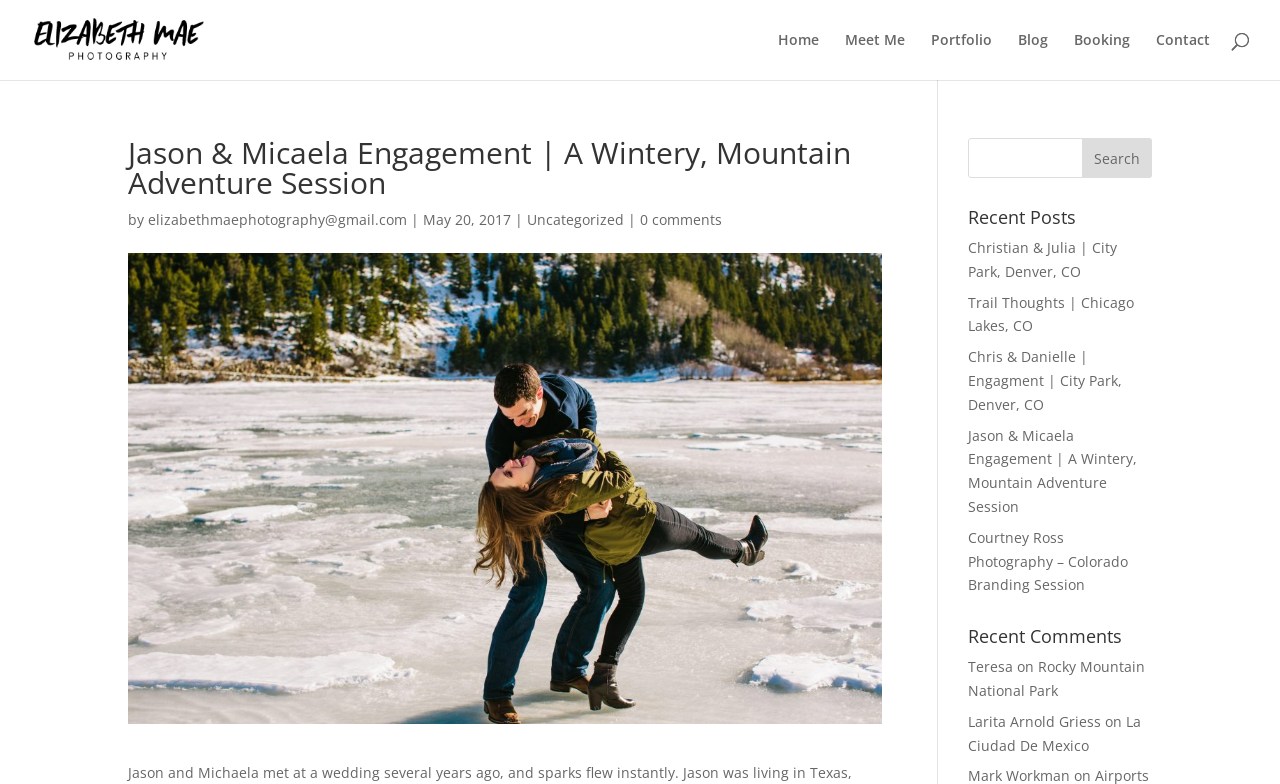Please identify the bounding box coordinates of where to click in order to follow the instruction: "view Jason & Micaela Engagement".

[0.756, 0.543, 0.888, 0.658]